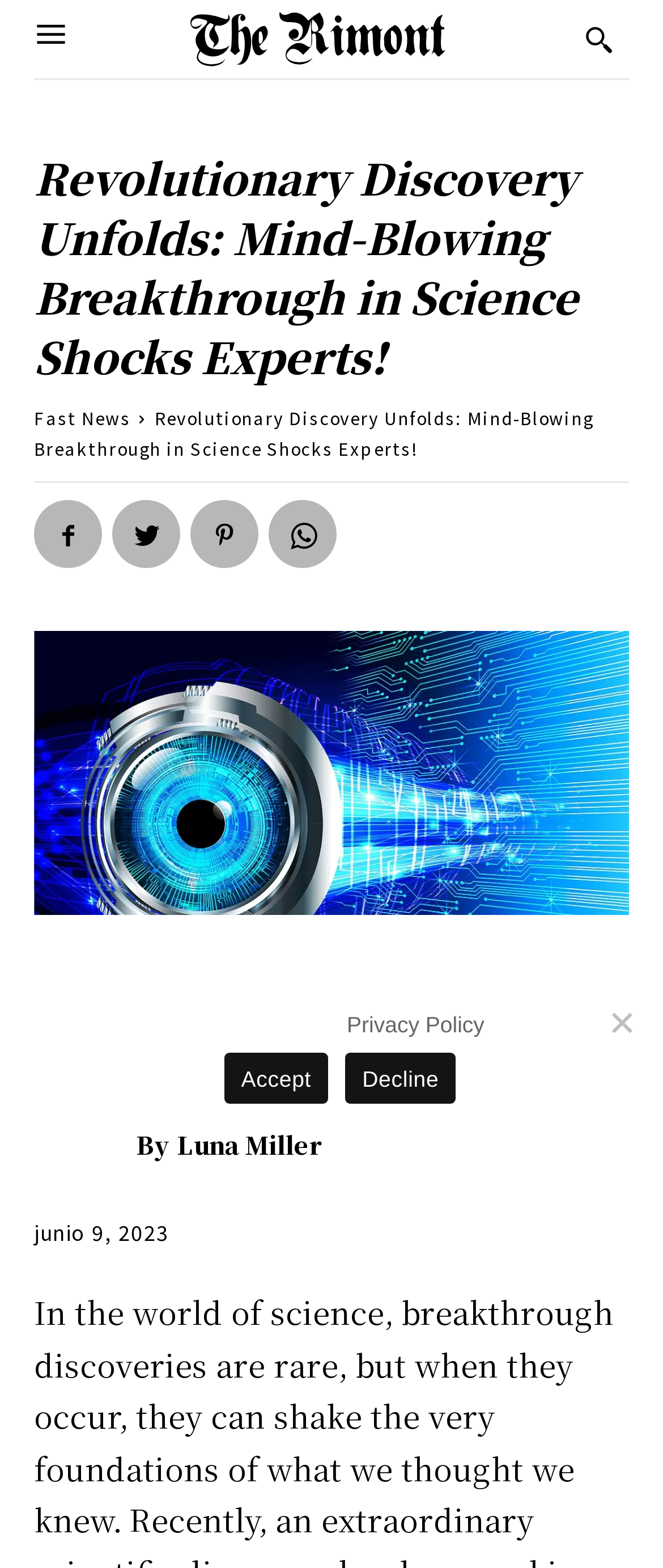What is the date of this article?
Carefully analyze the image and provide a thorough answer to the question.

I found the date by looking at the time element which is located at the bottom of the page, near the author's name.